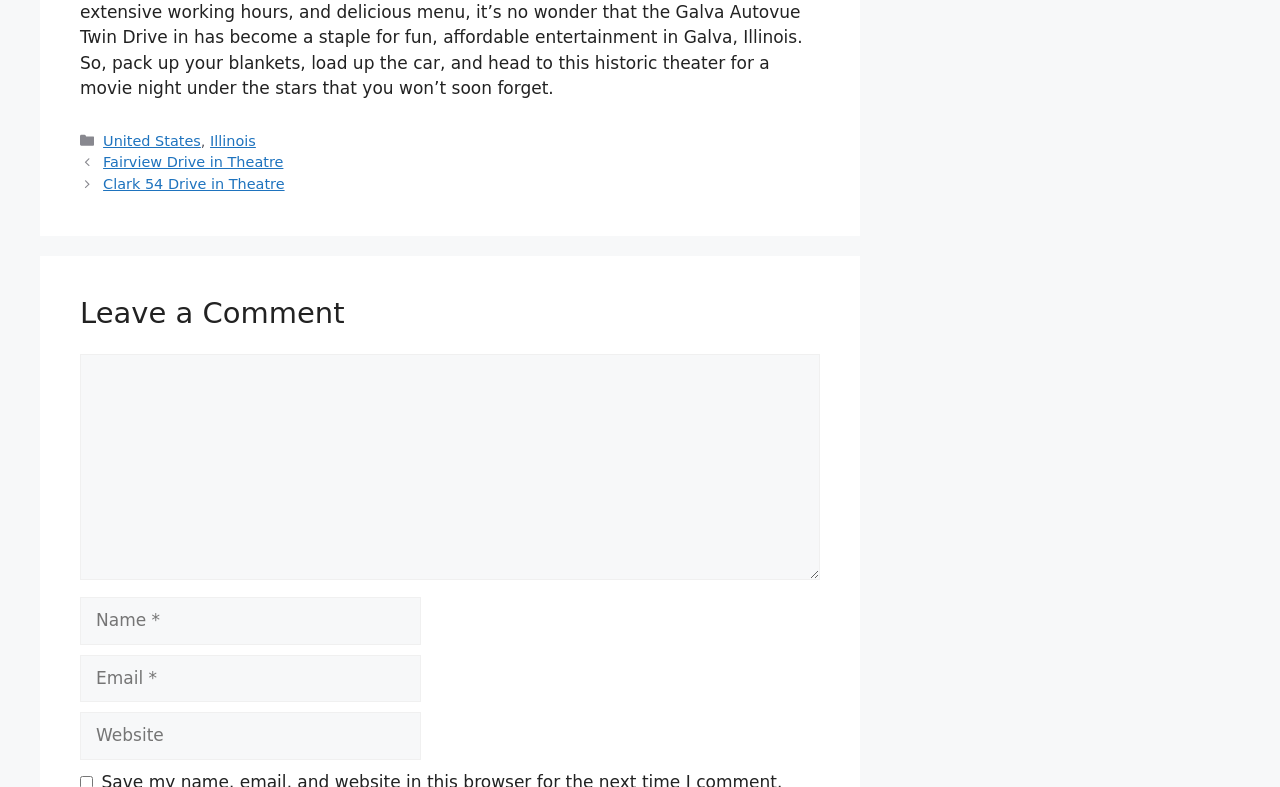Identify the bounding box coordinates of the region that should be clicked to execute the following instruction: "Enter an email address".

[0.062, 0.832, 0.329, 0.892]